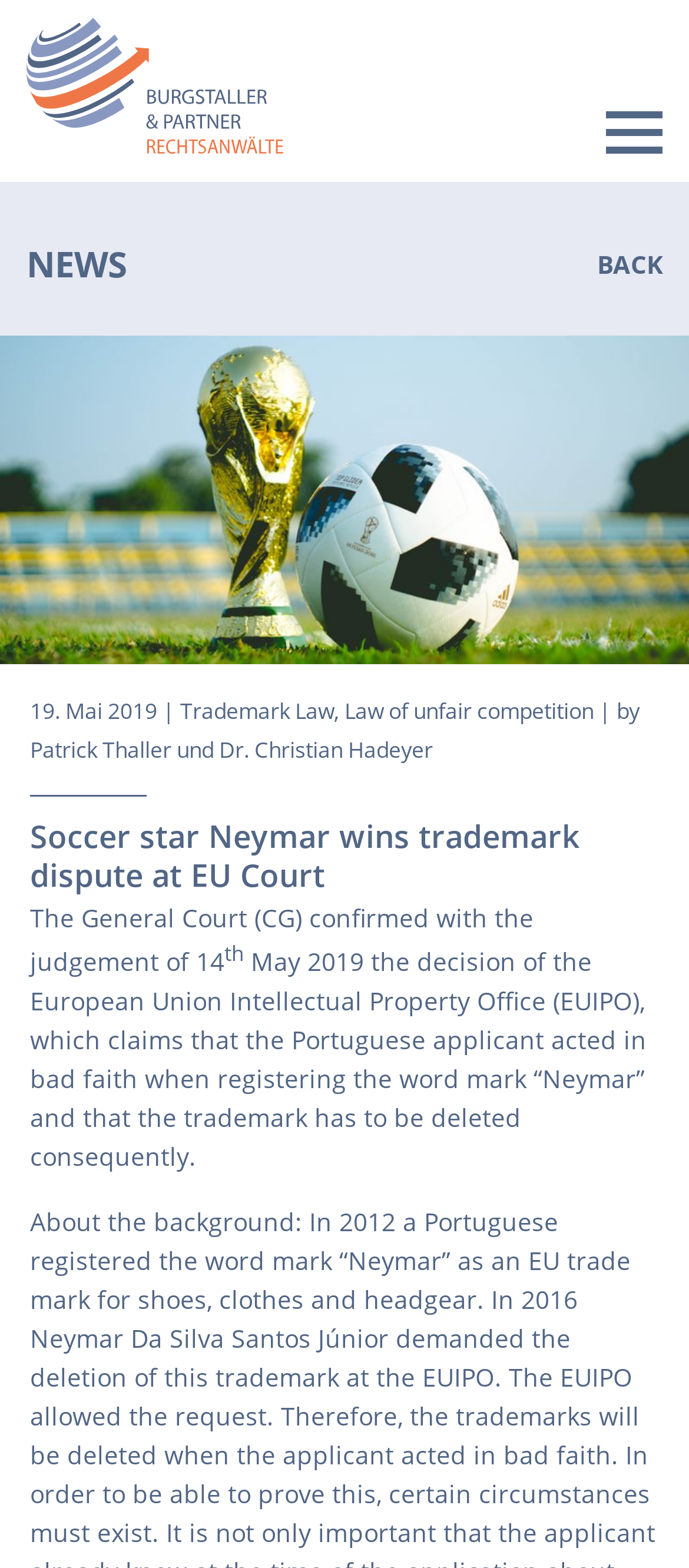What is the name of the EU court mentioned in the article?
Answer the question with as much detail as possible.

I found the name of the EU court mentioned in the article by reading the static text element that says 'The General Court (CG) confirmed with the judgement of 14...' which is located in the main content of the article.